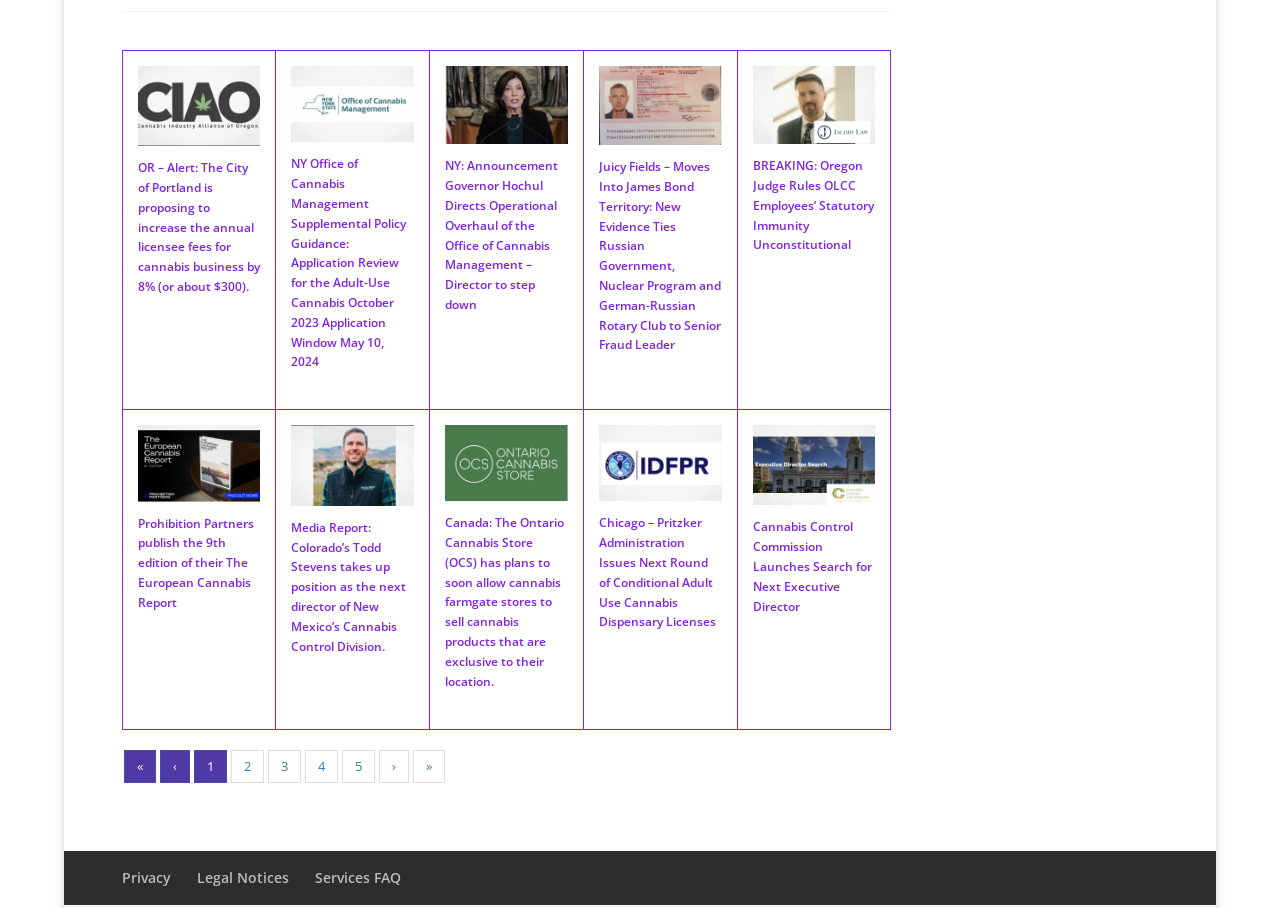How many news articles are listed on the webpage?
Refer to the image and provide a detailed answer to the question.

By counting the number of headings and links on the webpage, I can see that there are 10 distinct news articles or updates listed, each with its own heading and link.